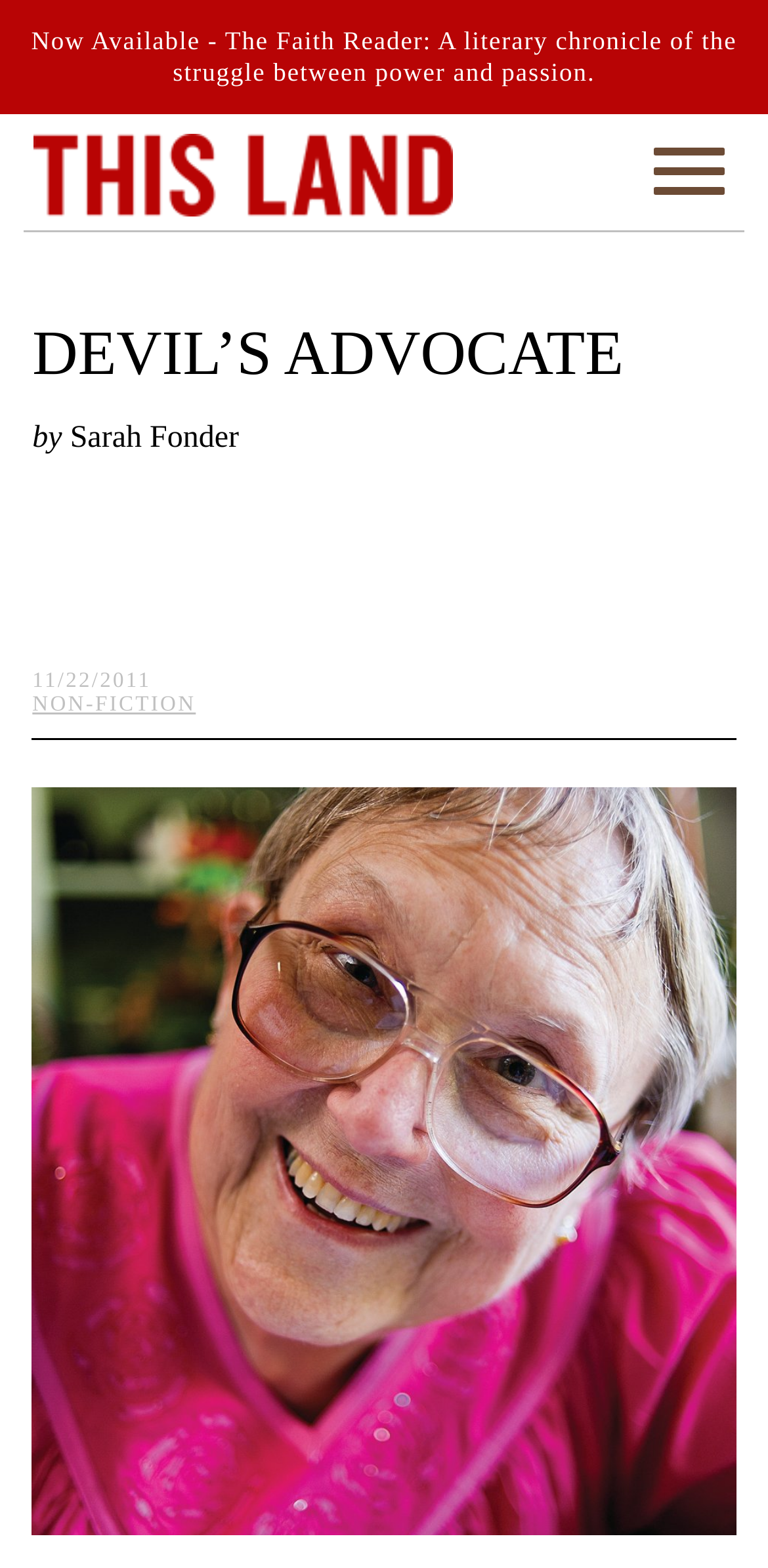What is the author of the book?
Refer to the image and provide a one-word or short phrase answer.

Sarah Fonder